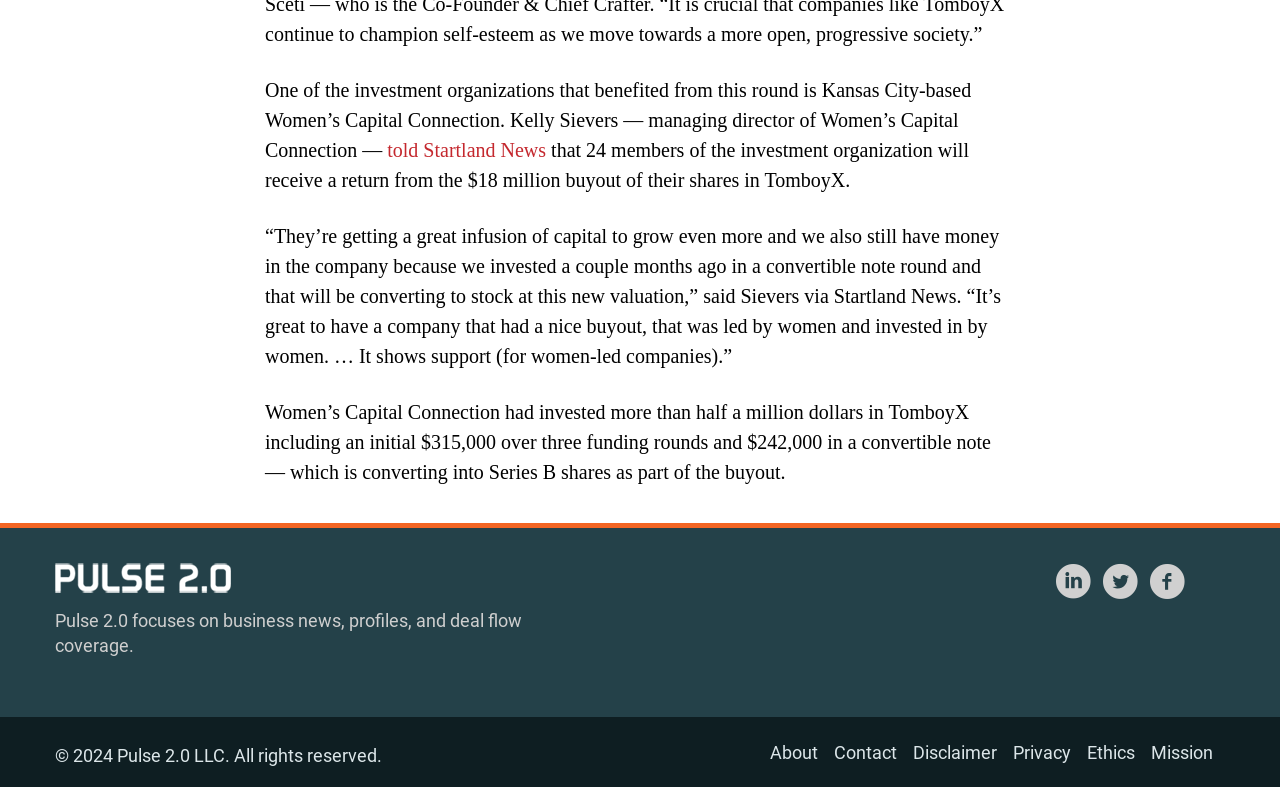Find the bounding box coordinates for the area that should be clicked to accomplish the instruction: "Visit the About page".

[0.602, 0.942, 0.639, 0.969]